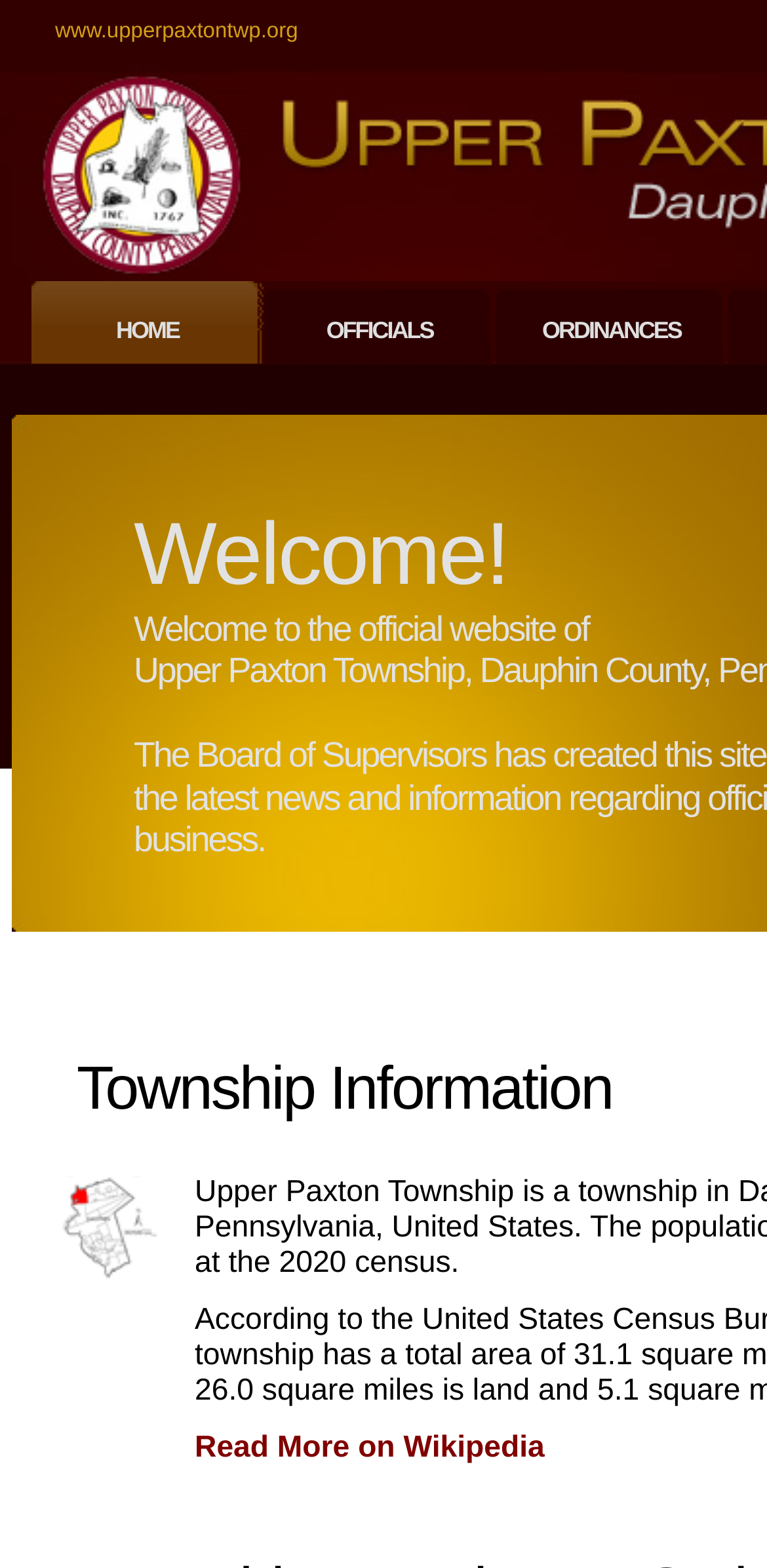Determine the bounding box for the UI element that matches this description: "Officials".

[0.344, 0.179, 0.646, 0.251]